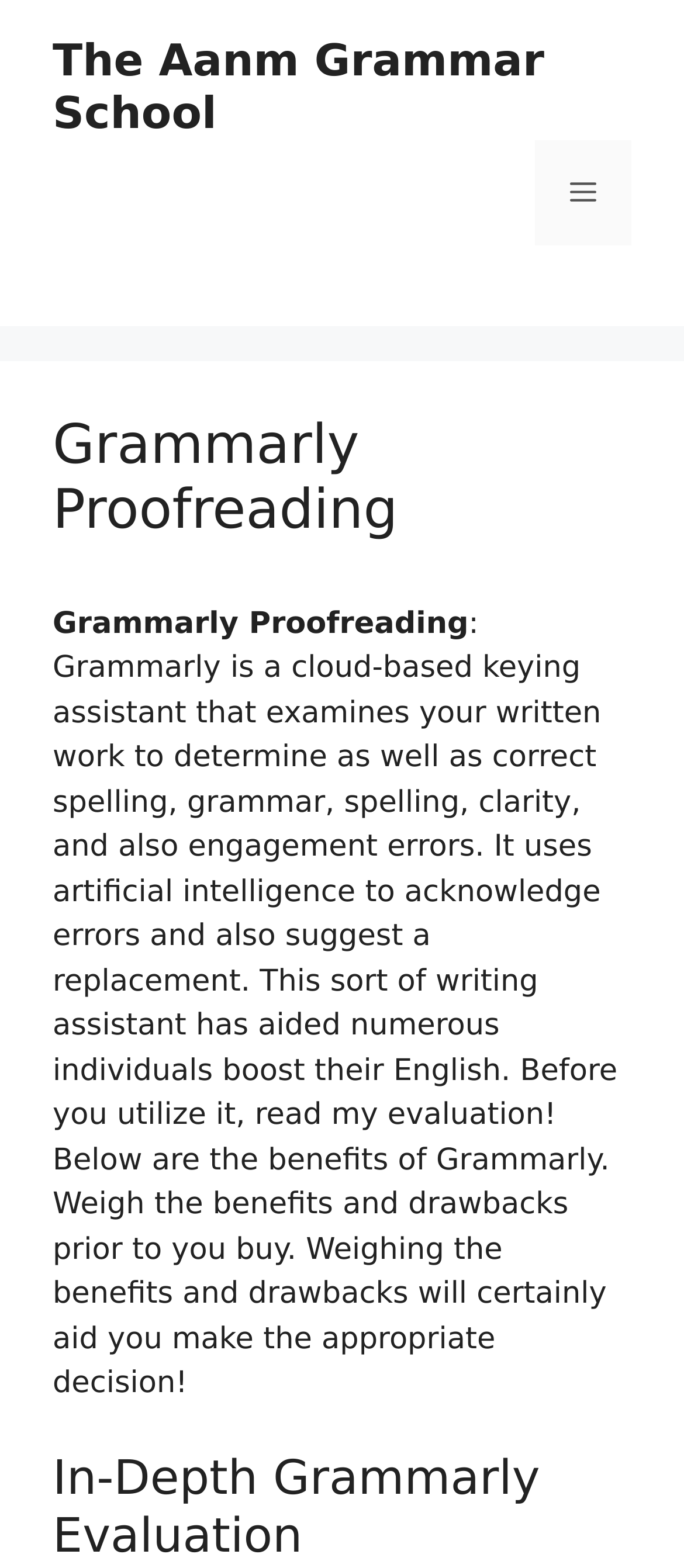Please respond in a single word or phrase: 
What is the benefit of using Grammarly?

Boost English